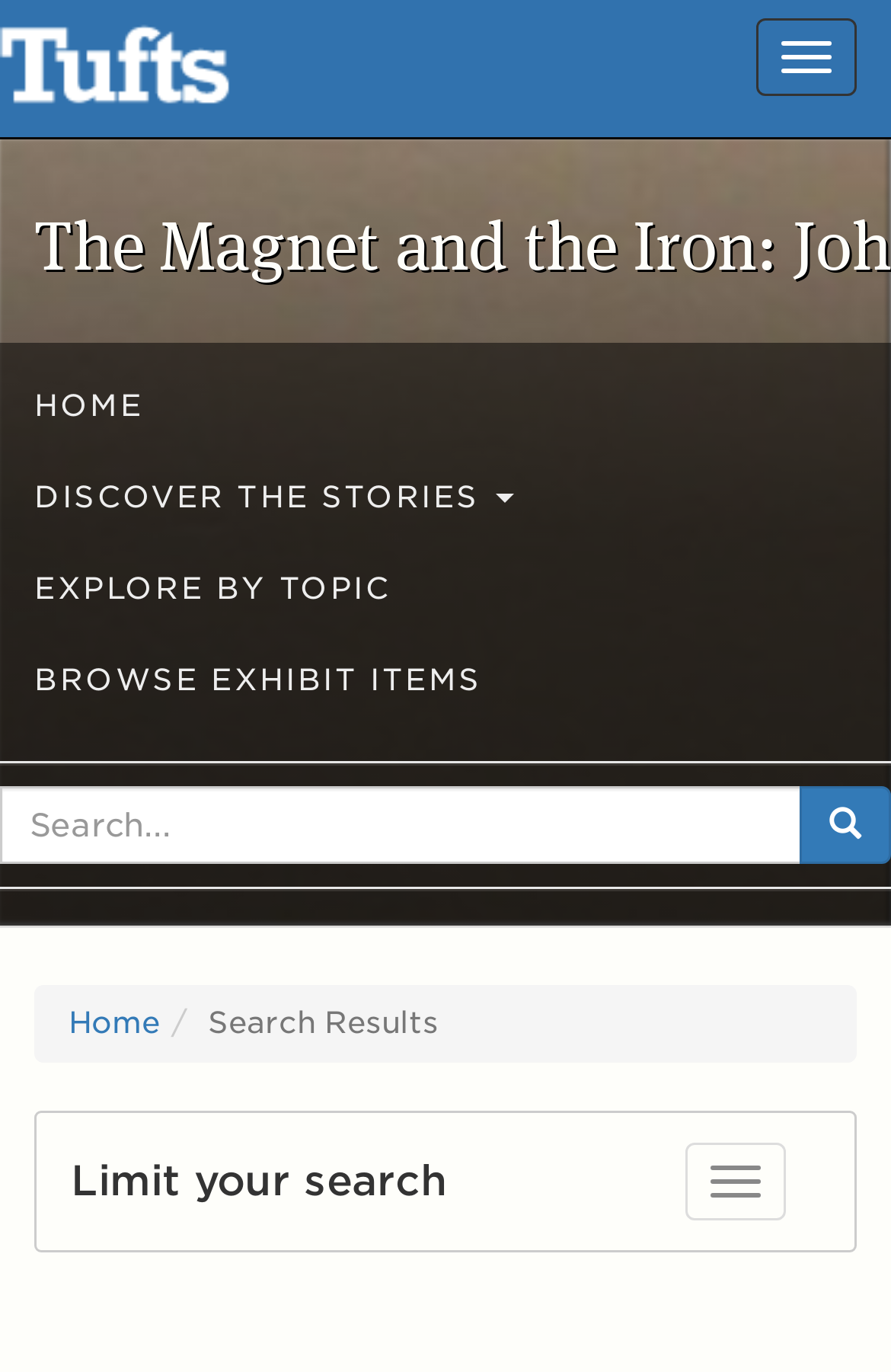Give a short answer to this question using one word or a phrase:
What is the purpose of the textbox?

Search for